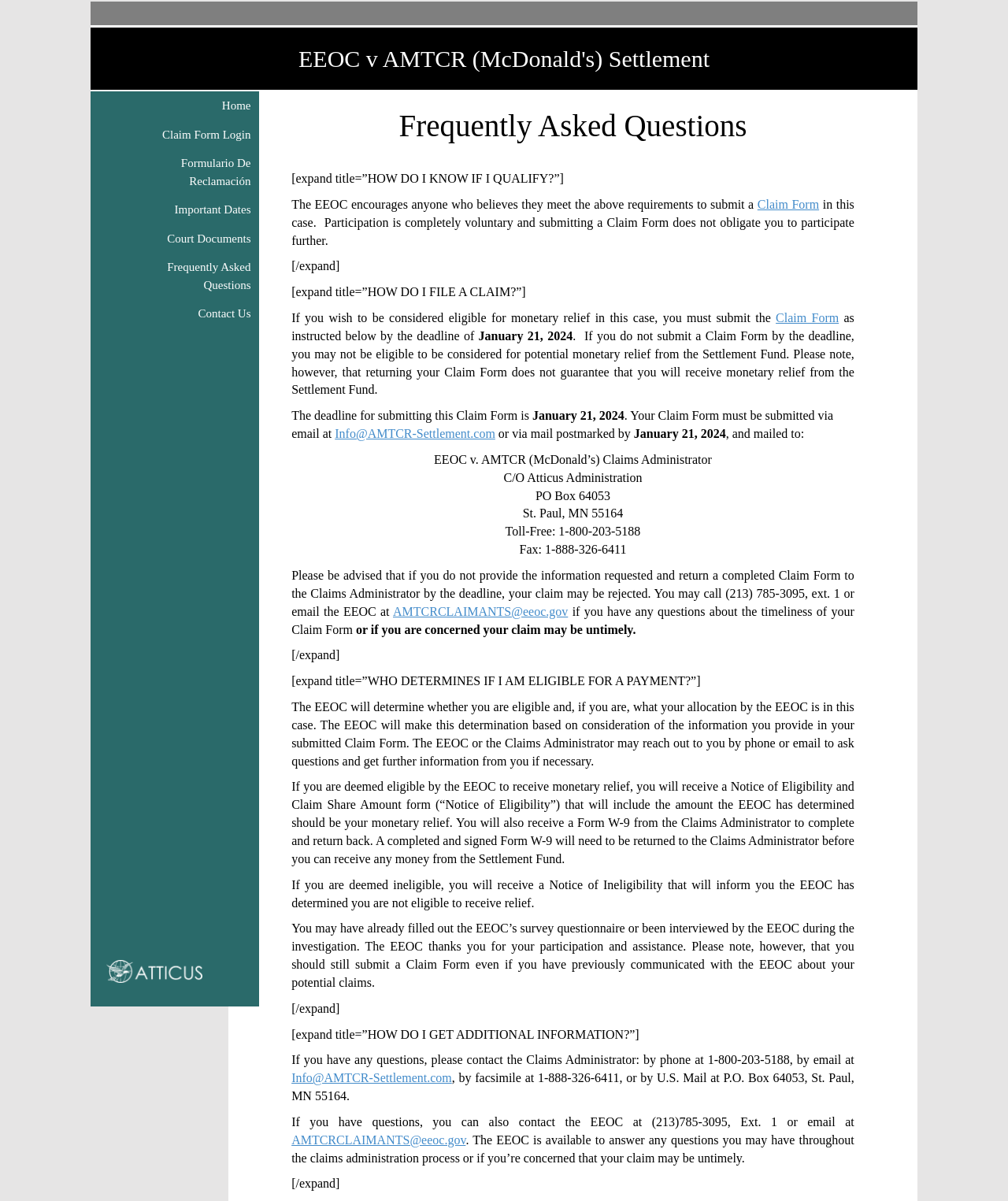Please determine the bounding box coordinates for the UI element described as: "Court Documents".

[0.158, 0.188, 0.257, 0.209]